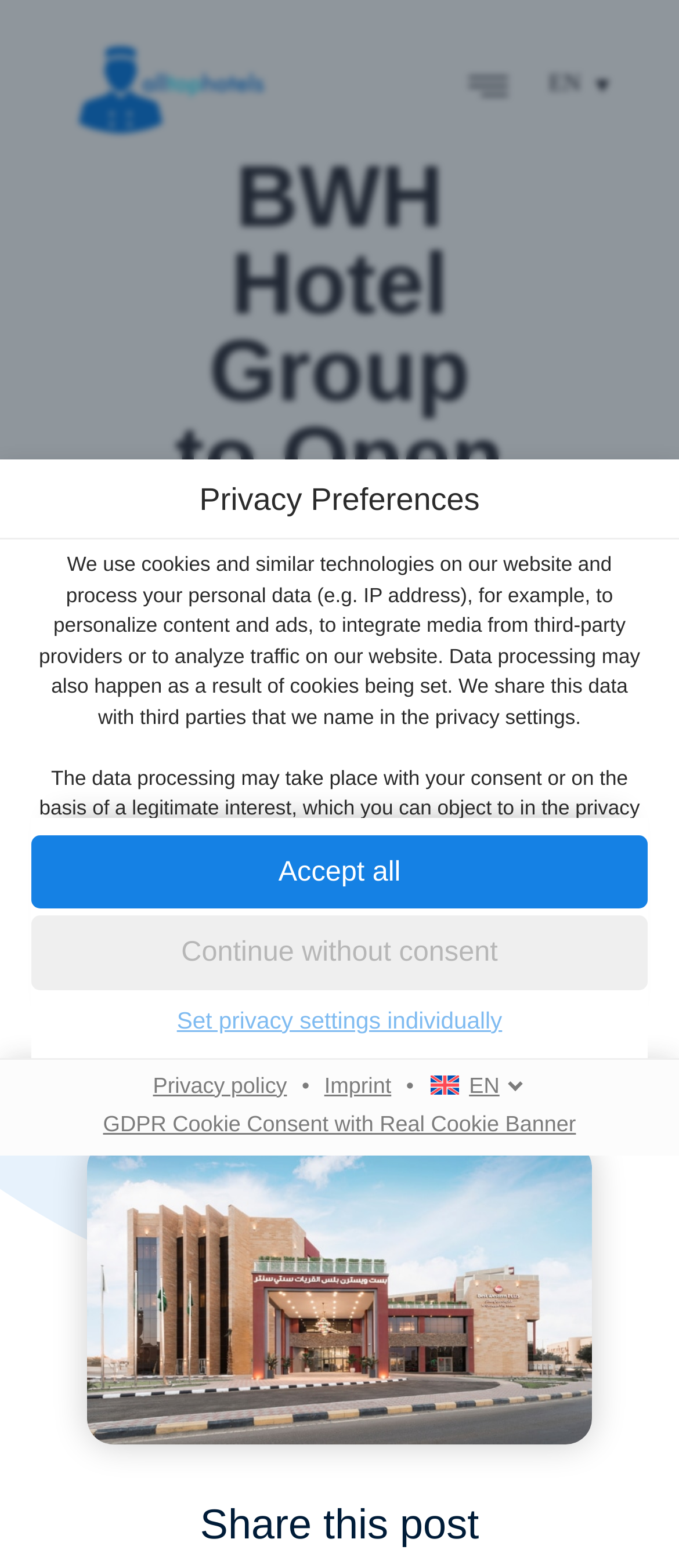Respond with a single word or phrase for the following question: 
How many groups are the services divided into?

Three